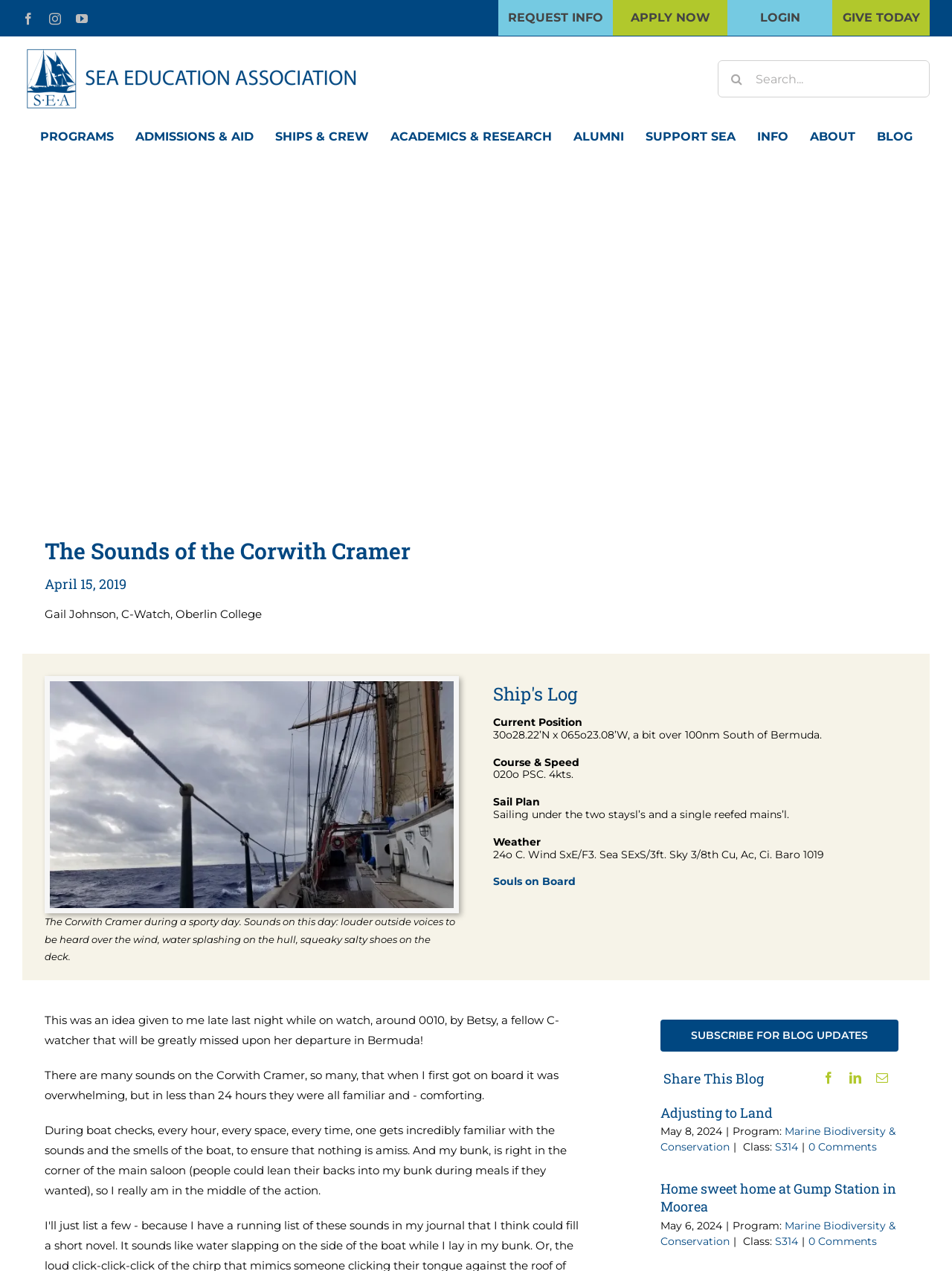Give the bounding box coordinates for the element described as: "Marine Biodiversity & Conservation".

[0.694, 0.885, 0.941, 0.908]